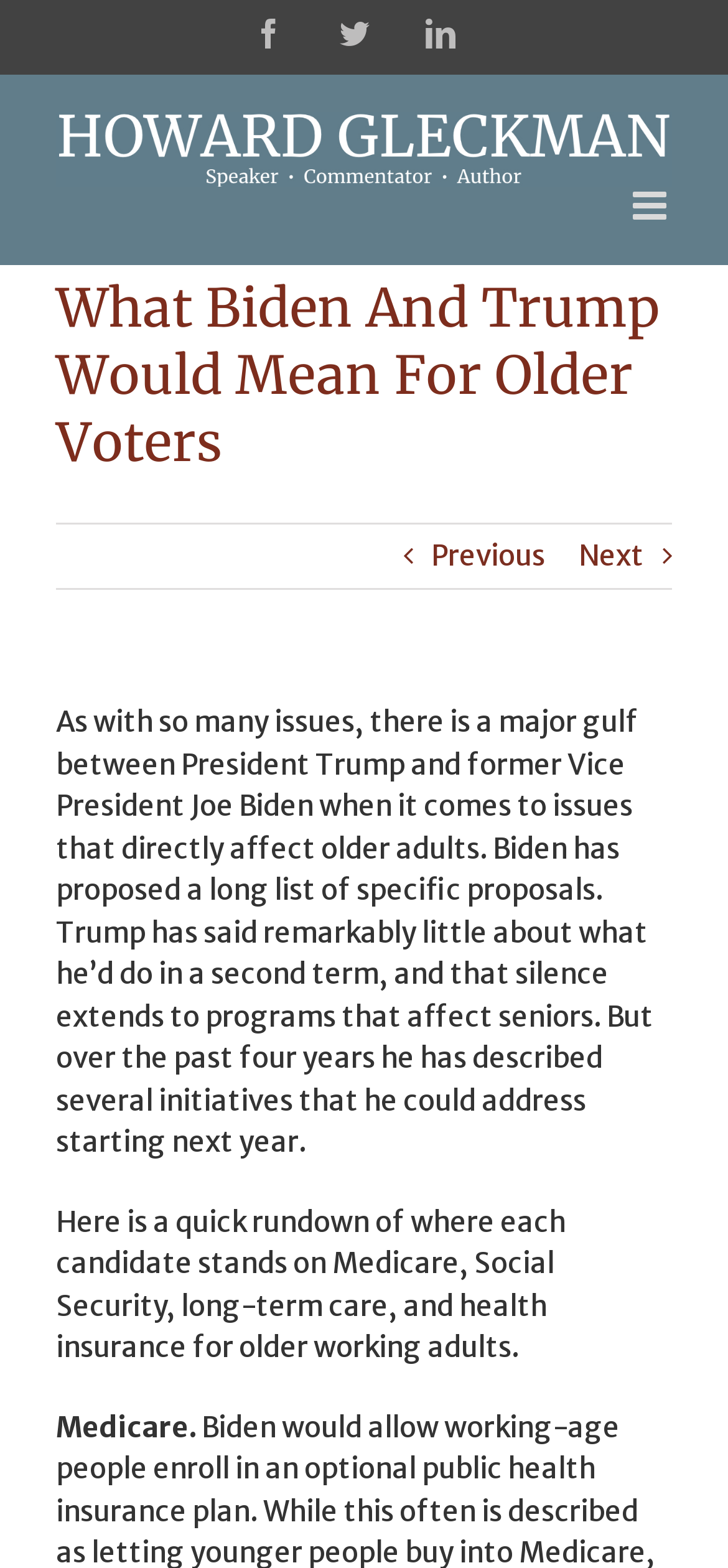Give a succinct answer to this question in a single word or phrase: 
How many social media links are at the top?

3